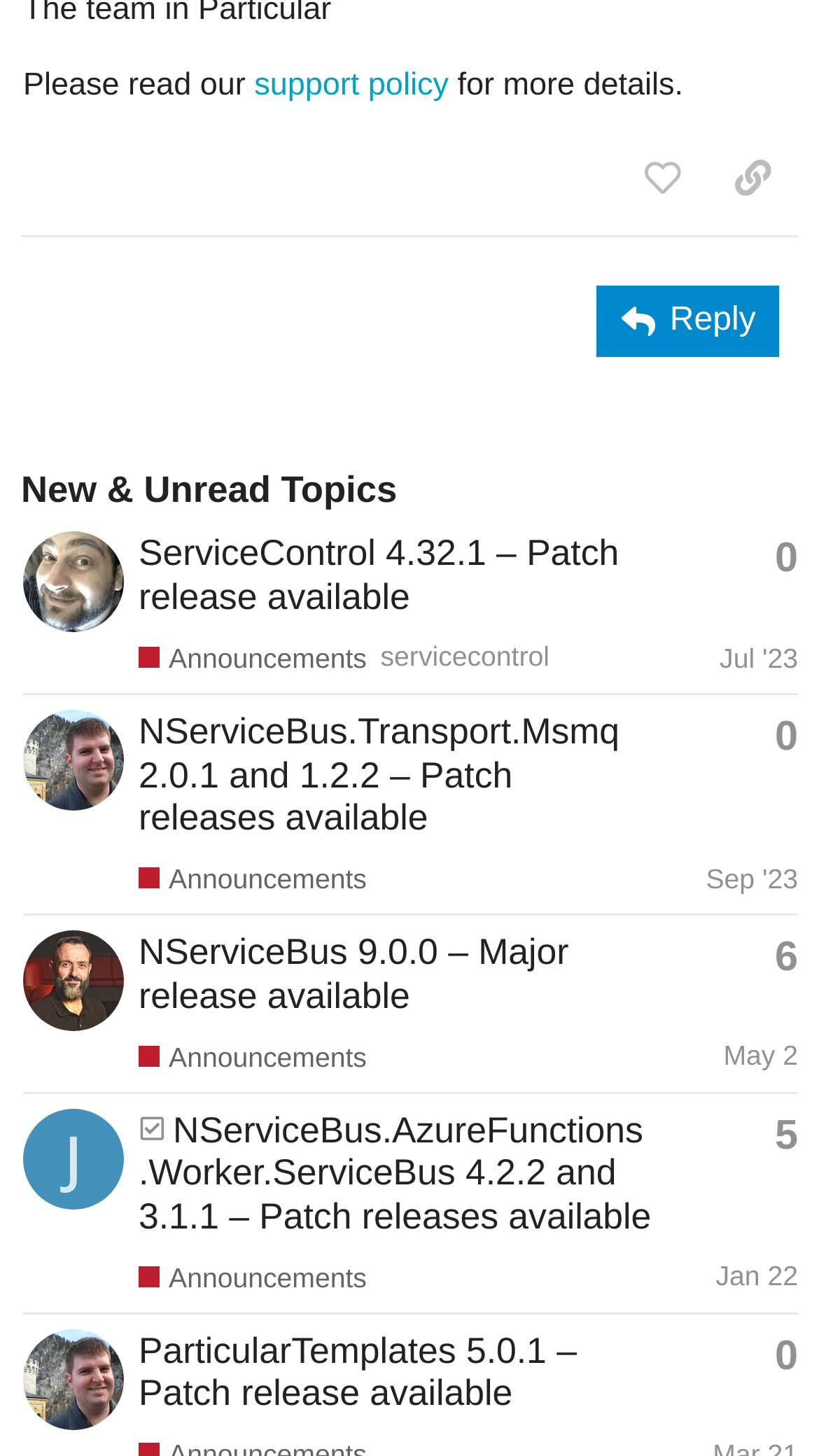Please find the bounding box coordinates of the element that must be clicked to perform the given instruction: "explore wholesale options". The coordinates should be four float numbers from 0 to 1, i.e., [left, top, right, bottom].

None